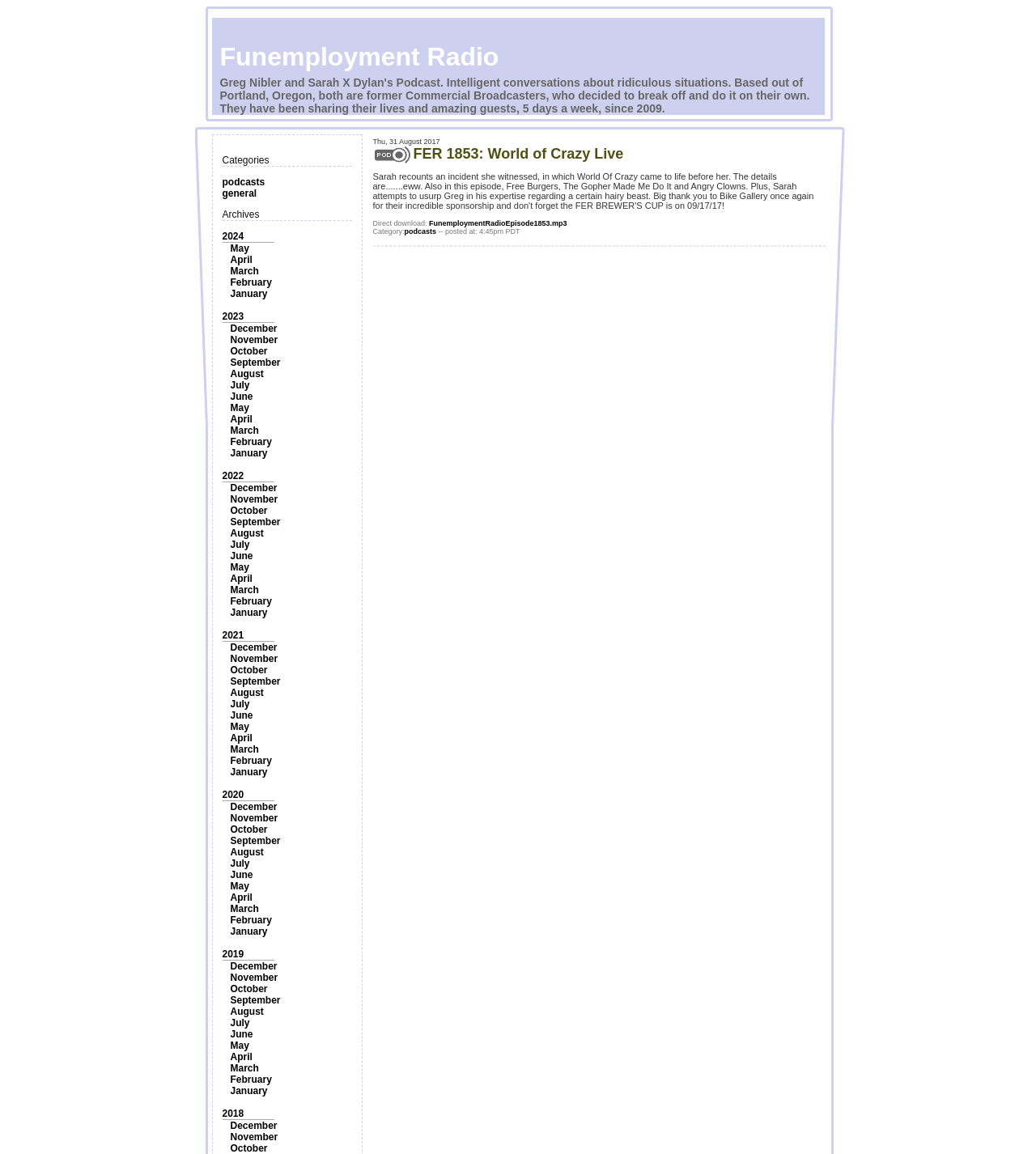What is the position of the link 'general'?
Respond to the question with a single word or phrase according to the image.

below 'Categories'